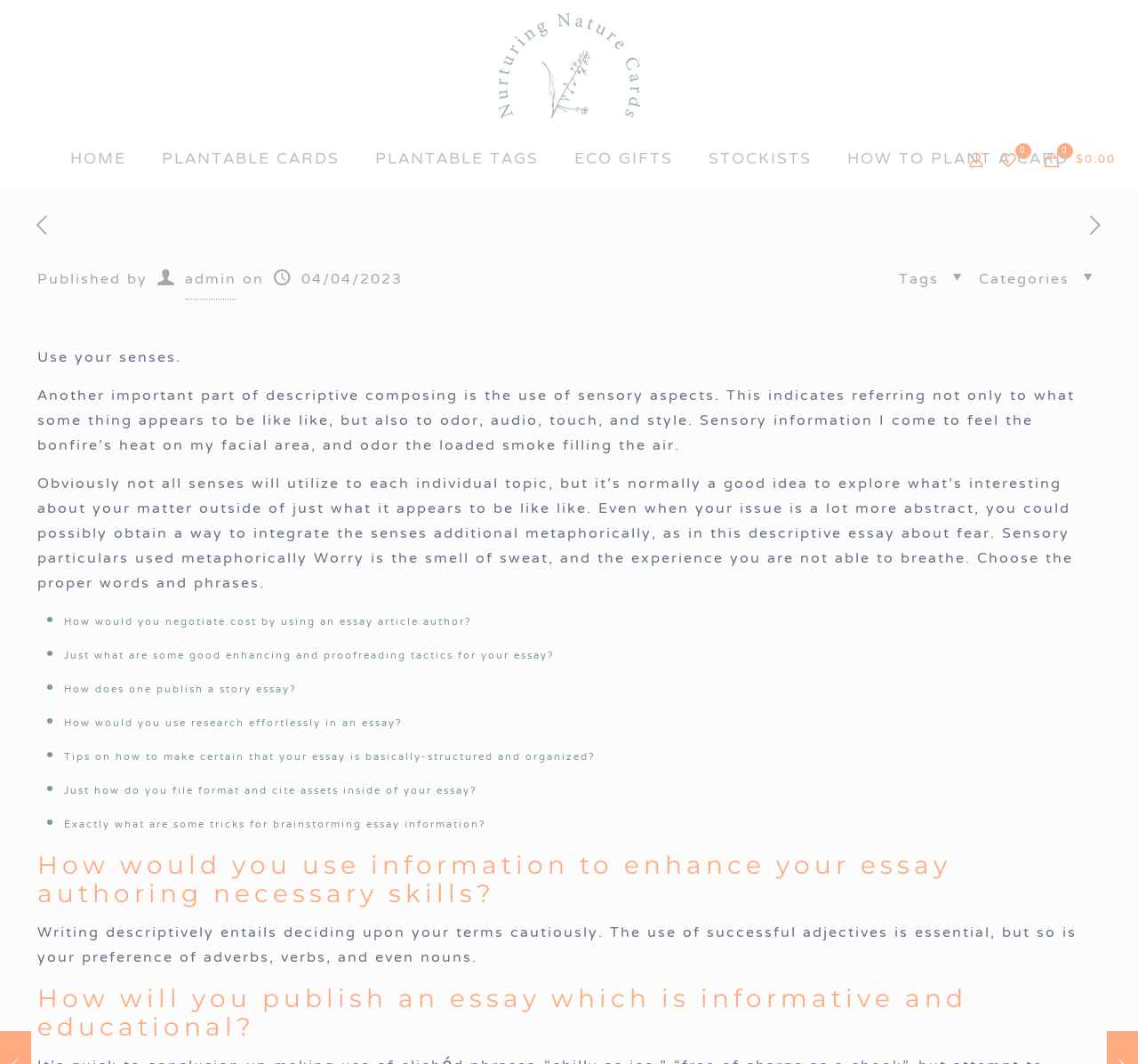Show the bounding box coordinates of the element that should be clicked to complete the task: "Click on the 'HOME' link".

[0.046, 0.125, 0.126, 0.175]